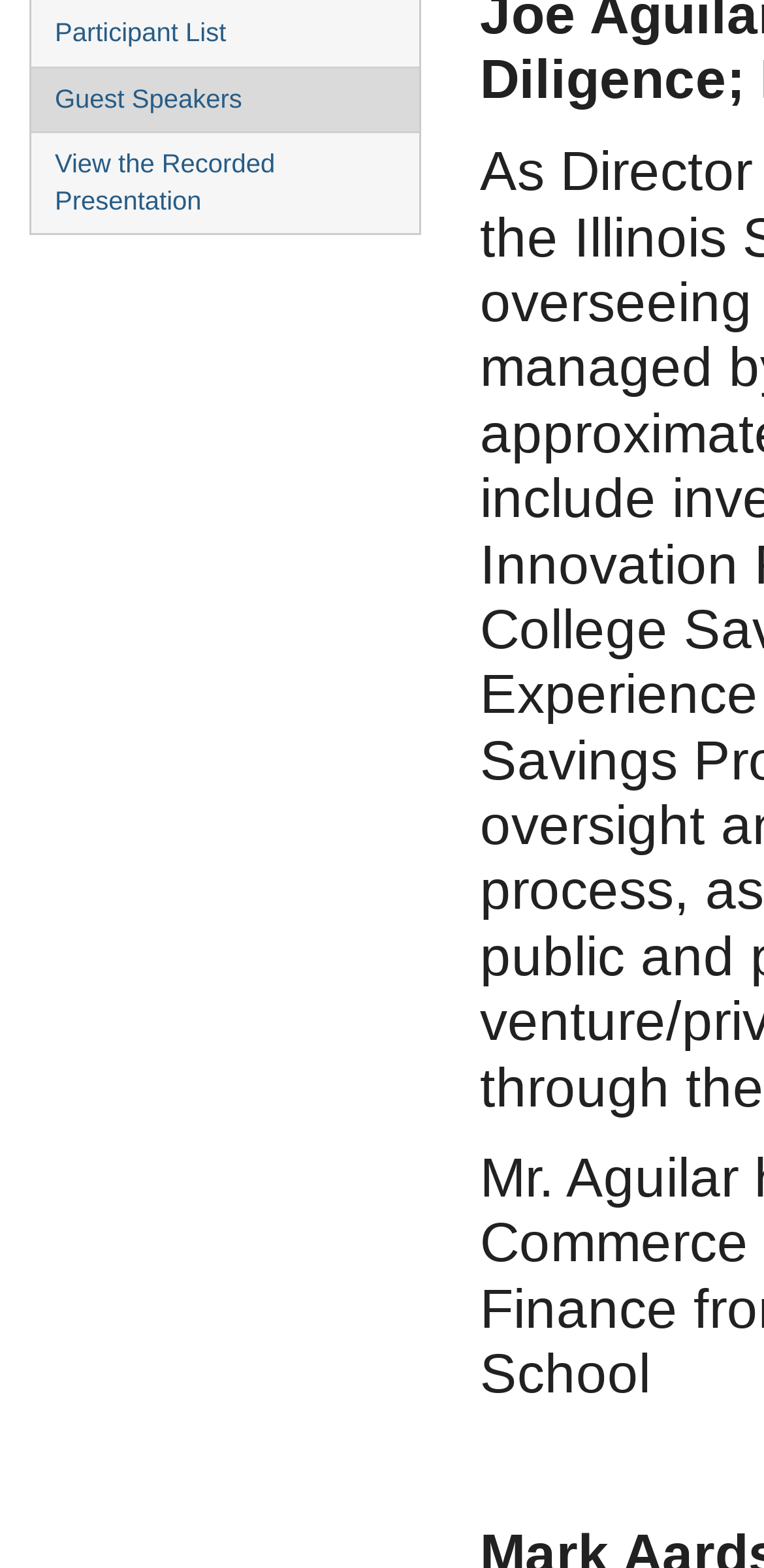Identify and provide the bounding box coordinates of the UI element described: "Participant List". The coordinates should be formatted as [left, top, right, bottom], with each number being a float between 0 and 1.

[0.041, 0.001, 0.549, 0.042]